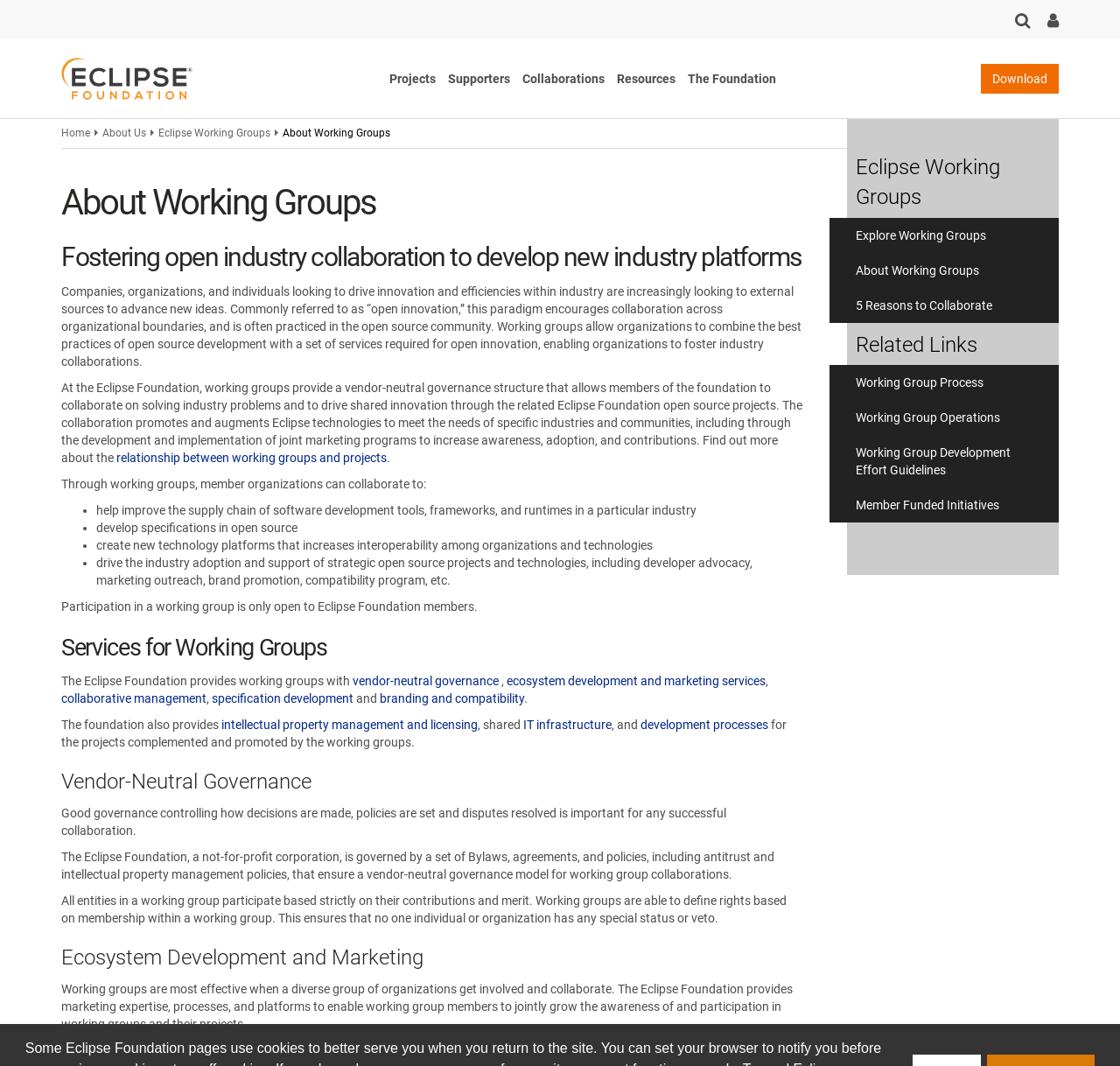Convey a detailed summary of the webpage, mentioning all key elements.

The webpage is about the Eclipse Foundation, a global community that fosters open industry collaboration to develop new industry platforms. At the top right corner, there are two buttons with icons '\uf002' and '\uf007'. Below them, there is a link to the Eclipse Foundation's homepage, accompanied by an image of the foundation's logo. 

On the top navigation bar, there are five buttons: Projects, Supporters, Collaborations, Resources, and The Foundation. To the right of these buttons, there is a link to download something. 

Below the navigation bar, there is a breadcrumb section with links to Home, About Us, and Eclipse Working Groups. The main content of the page is divided into several sections. The first section has a heading "About Working Groups" and describes the concept of open innovation and how working groups at the Eclipse Foundation enable organizations to collaborate on solving industry problems. 

The second section lists the benefits of working groups, including improving the supply chain of software development tools, developing specifications in open source, creating new technology platforms, and driving industry adoption and support of strategic open source projects. 

The third section explains that participation in a working group is only open to Eclipse Foundation members. The fourth section describes the services provided by the Eclipse Foundation to working groups, including vendor-neutral governance, ecosystem development and marketing services, collaborative management, specification development, branding and compatibility, intellectual property management, and shared IT infrastructure. 

The fifth section explains the importance of good governance in working group collaborations, ensuring that decisions are made in a vendor-neutral manner. The sixth section describes the ecosystem development and marketing services provided by the Eclipse Foundation to working groups, enabling them to jointly grow awareness and participation in working groups and their projects. 

At the bottom of the page, there is a complementary section with a tab list containing links to various pages related to Eclipse Working Groups, including Explore Working Groups, About Working Groups, and 5 Reasons to Collaborate.